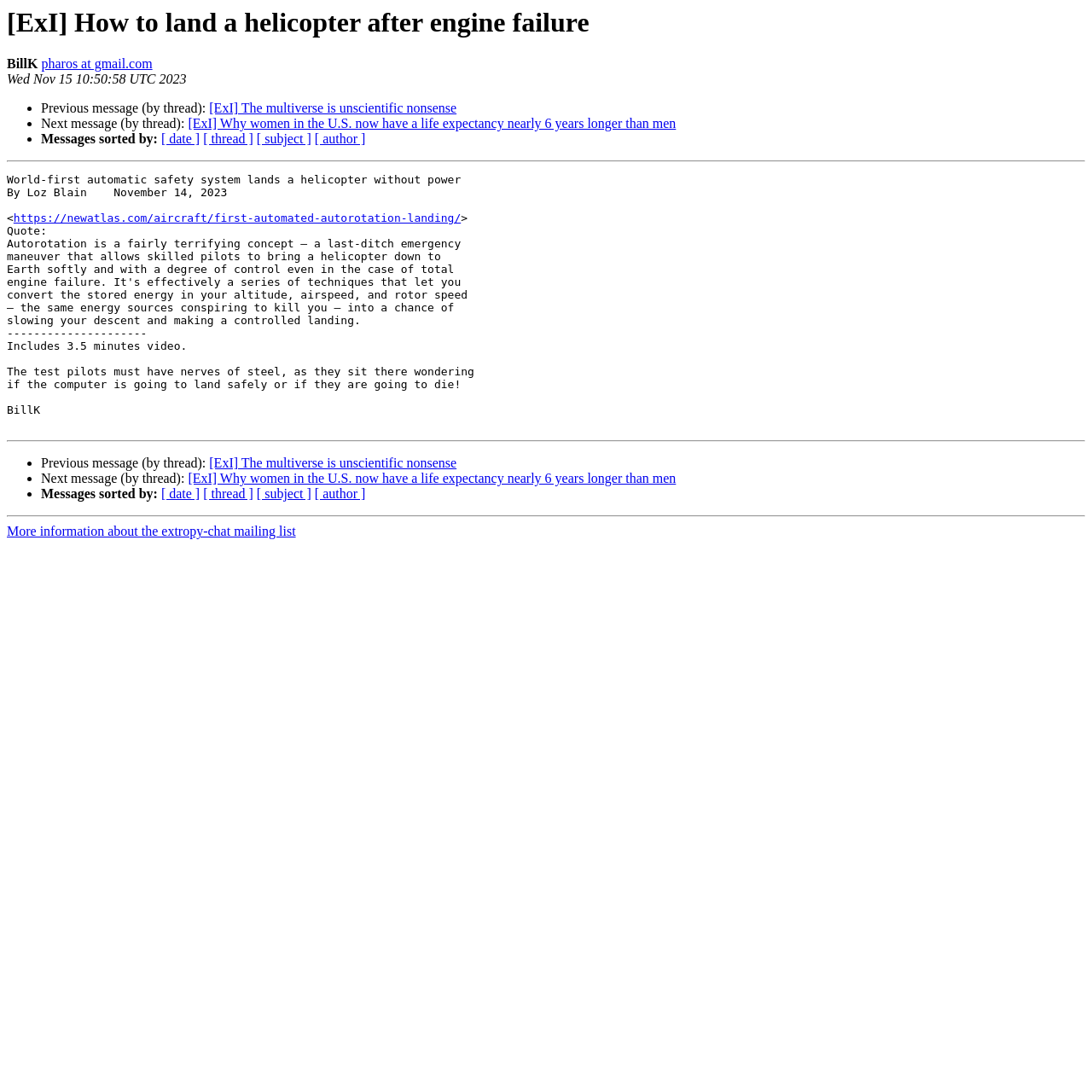Respond with a single word or phrase:
What is the date of the article?

November 14, 2023